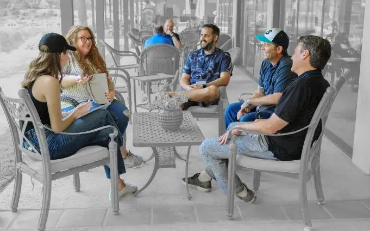Describe the scene depicted in the image with great detail.

The image captures a lively discussion among a group of five individuals seated around a table outdoors. The setting appears to be part of a relaxed venue, likely during a MarriageWeek event focused on fostering communication and connection among participants. Four of the individuals are engaged in conversation, with one person actively taking notes, indicating a collaborative and supportive atmosphere. The fifth person is seen in the background, suggesting a casual, inclusive environment where attendees are free to engage at their own comfort level. This image encapsulates the spirit of the MarriageWeek, which emphasizes friendship, communication, and the importance of investing in relationships. The overall vibe reflects a blend of informality and purpose as participants engage in meaningful discussions, contributing to their personal growth and understanding within their relationships.